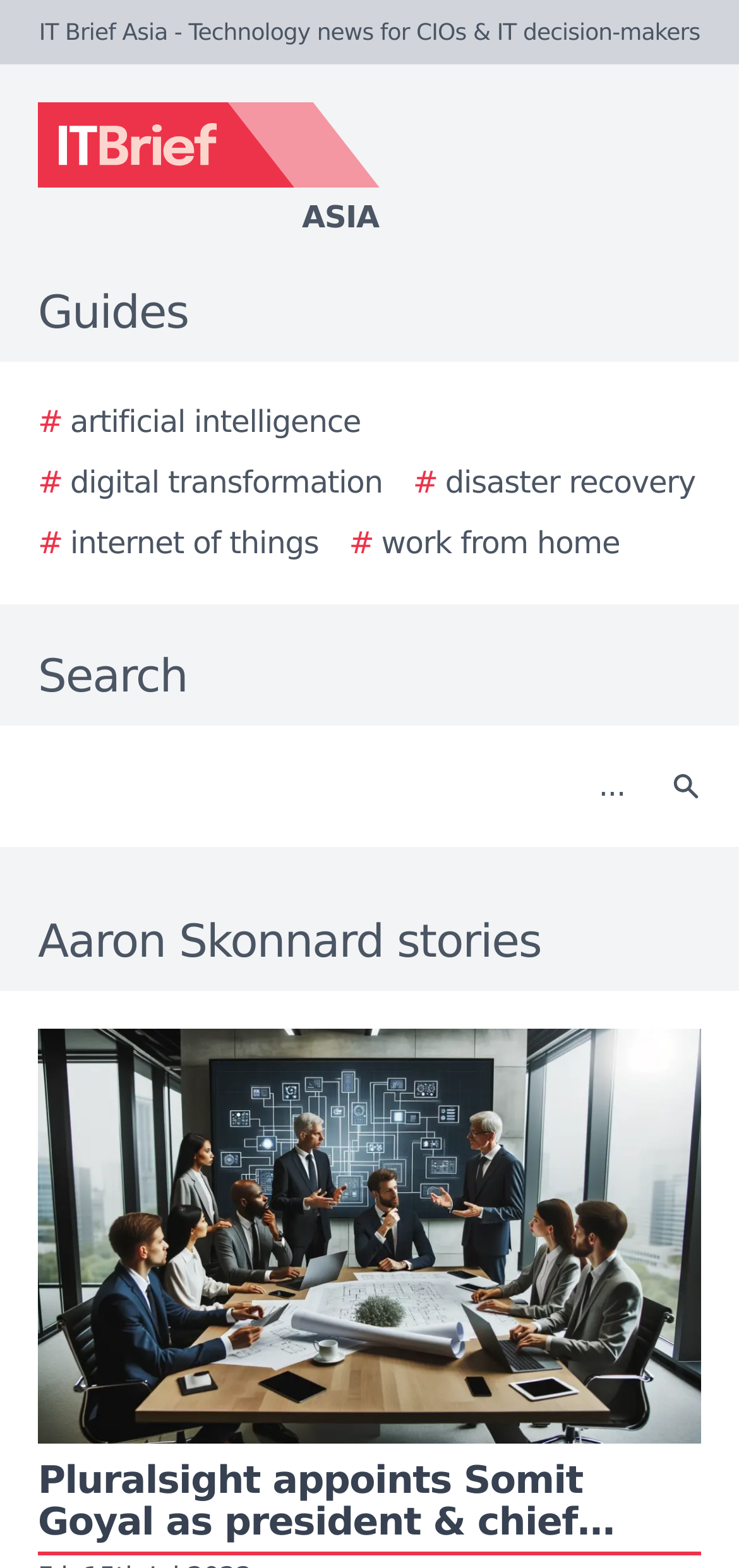Identify the bounding box coordinates of the area you need to click to perform the following instruction: "Click on the IT Brief Asia logo".

[0.0, 0.065, 0.923, 0.153]